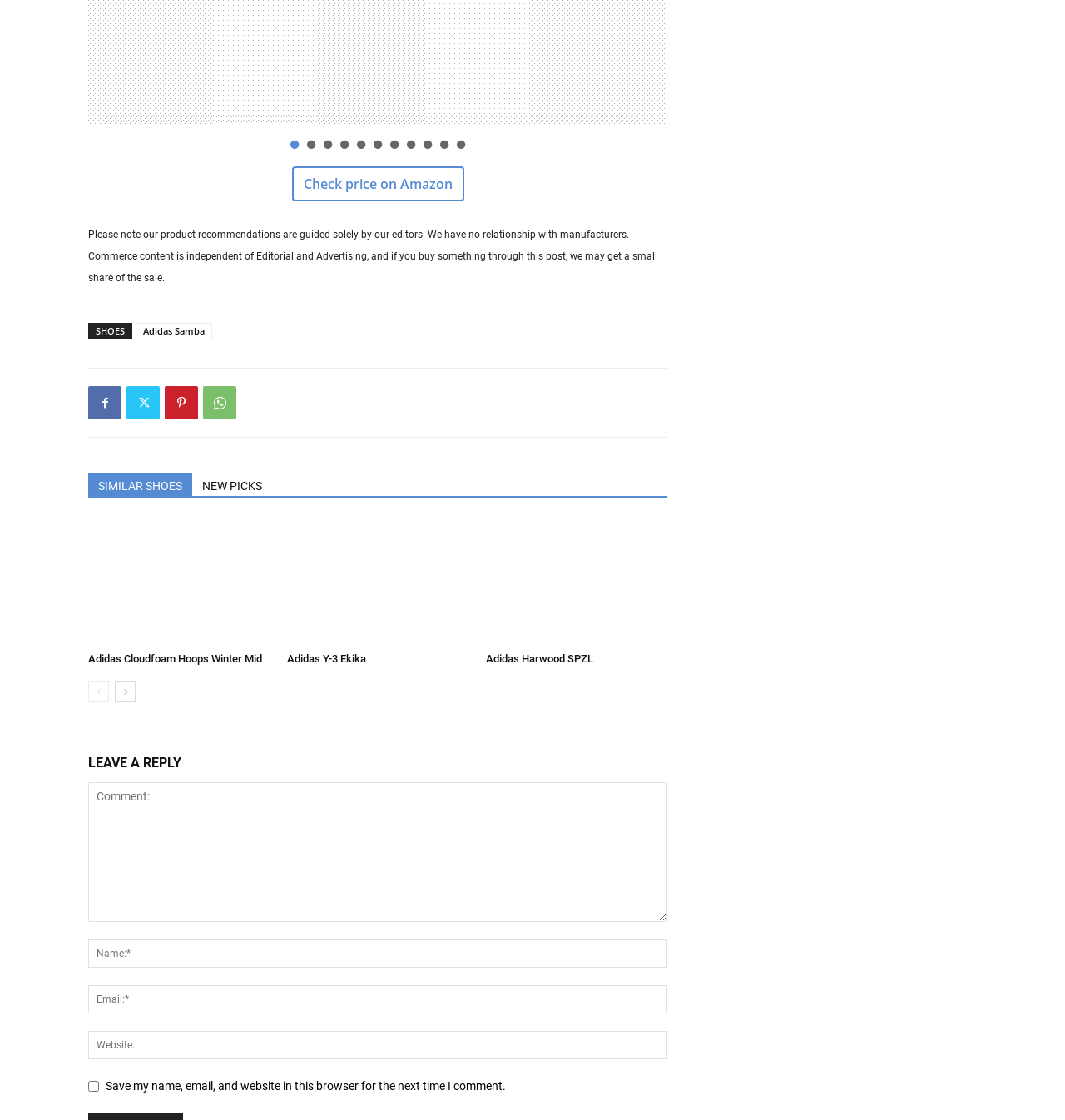Determine the bounding box coordinates for the area you should click to complete the following instruction: "Check price on Amazon".

[0.285, 0.156, 0.425, 0.172]